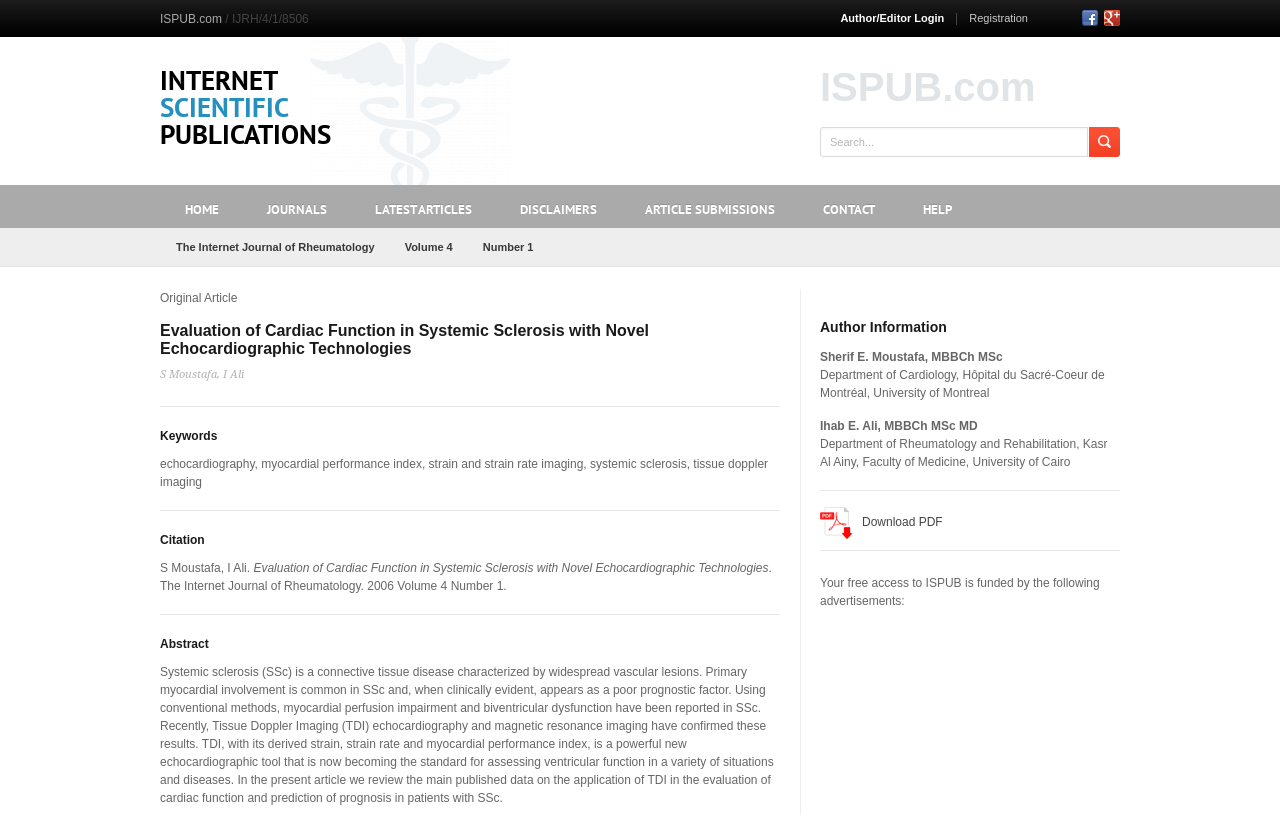What is the title of the article? Observe the screenshot and provide a one-word or short phrase answer.

Evaluation of Cardiac Function in Systemic Sclerosis with Novel Echocardiographic Technologies